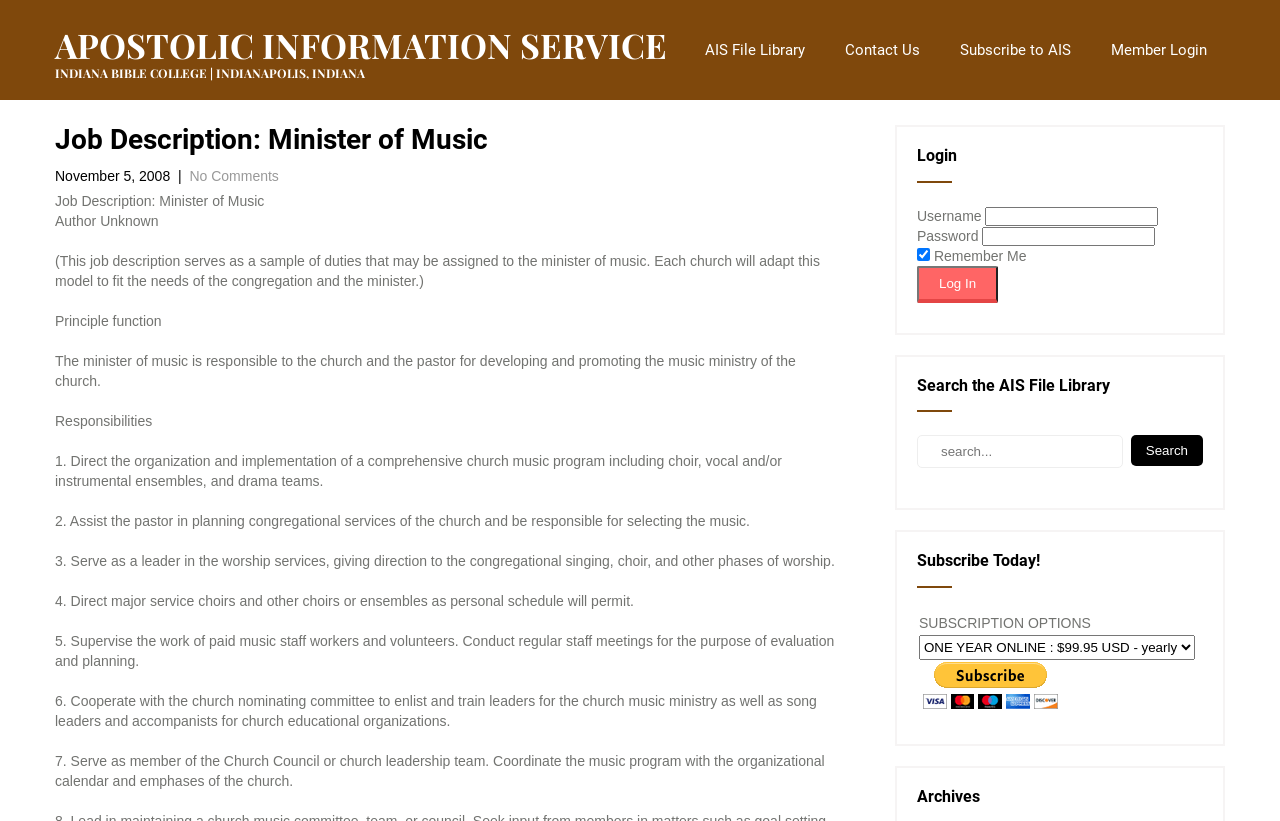Locate the bounding box of the UI element defined by this description: "No Comments". The coordinates should be given as four float numbers between 0 and 1, formatted as [left, top, right, bottom].

[0.148, 0.204, 0.218, 0.224]